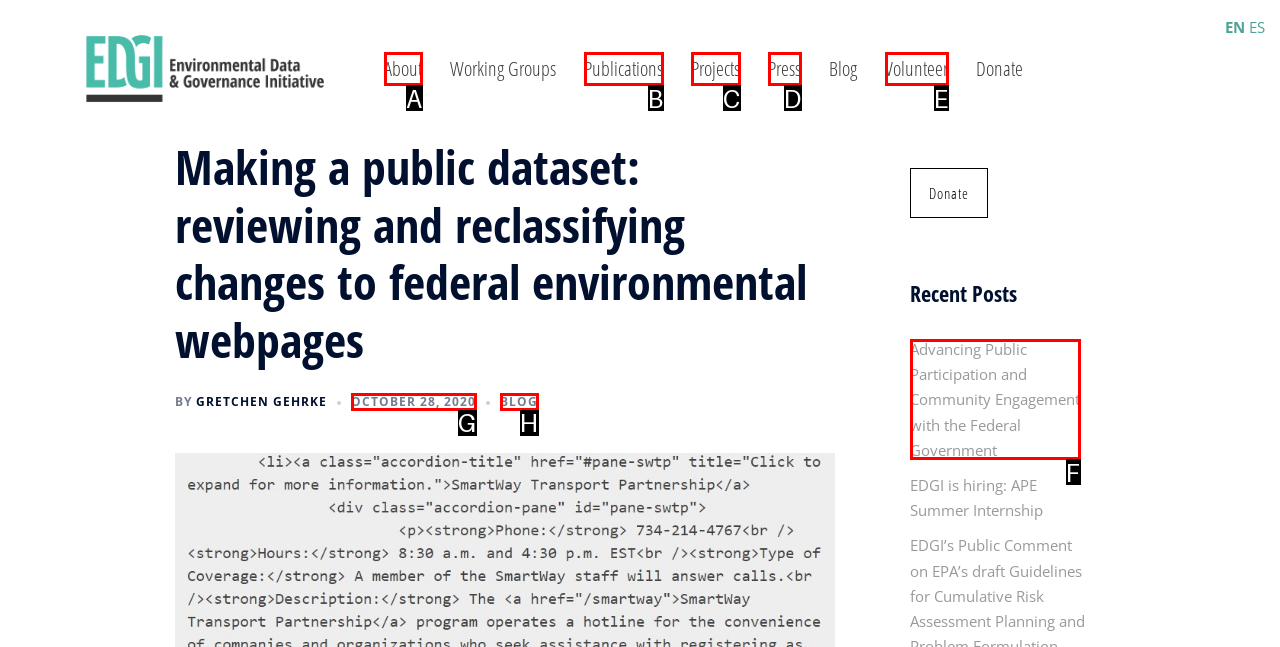Pinpoint the HTML element that fits the description: October 28, 2020March 25, 2021
Answer by providing the letter of the correct option.

G